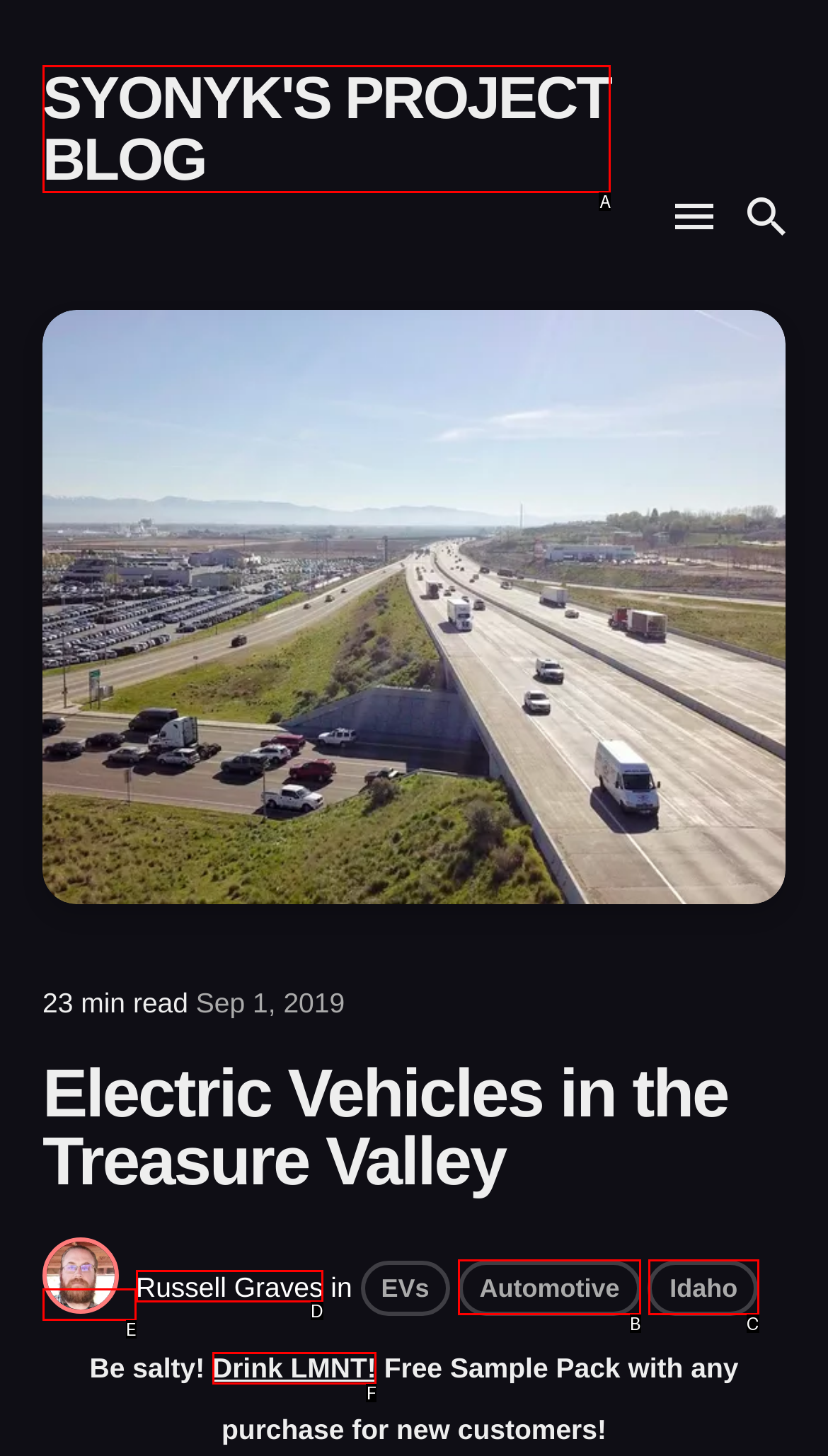Please identify the UI element that matches the description: Syonyk's Project Blog
Respond with the letter of the correct option.

A